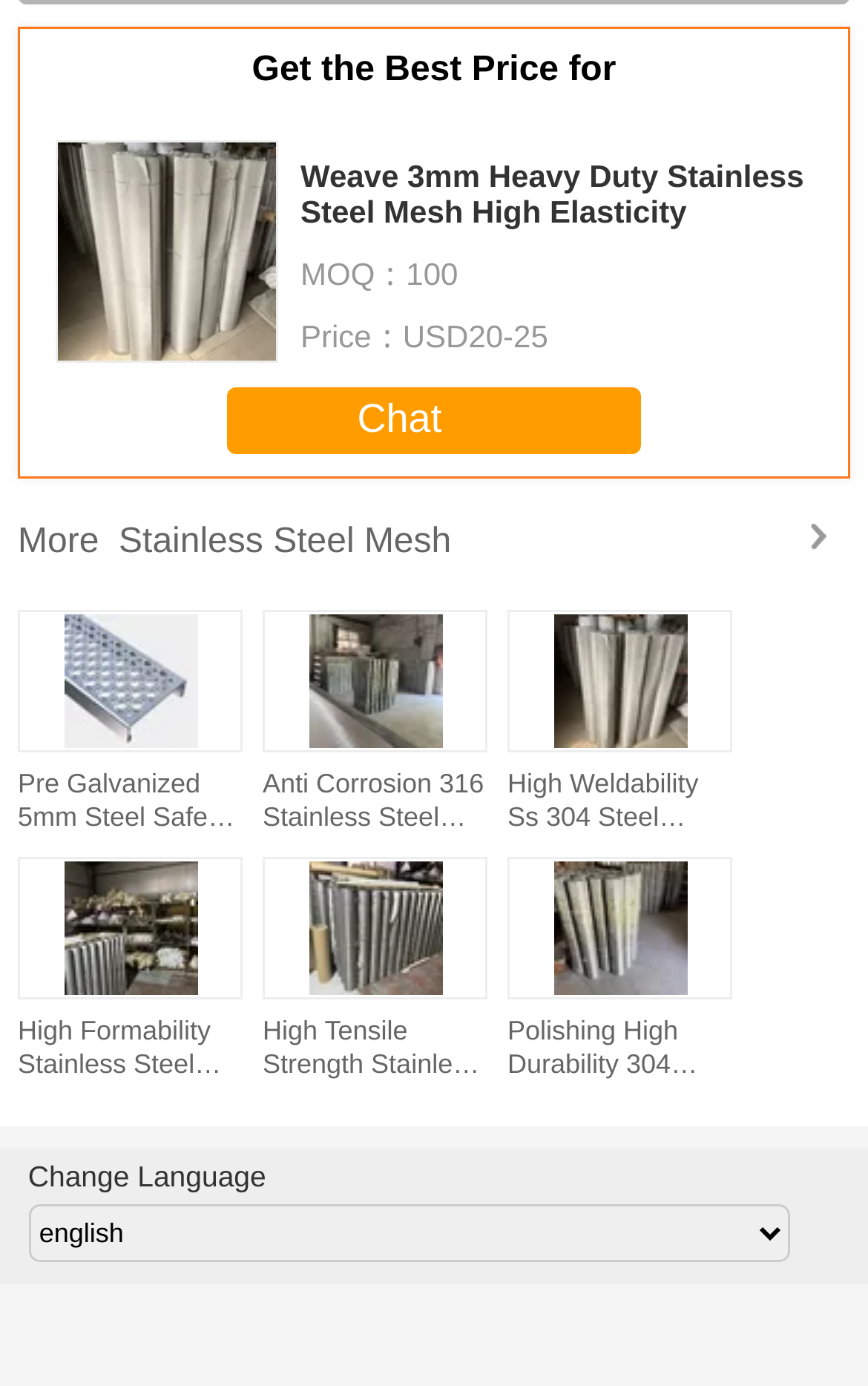What is the MOQ of the first product?
Using the visual information from the image, give a one-word or short-phrase answer.

100